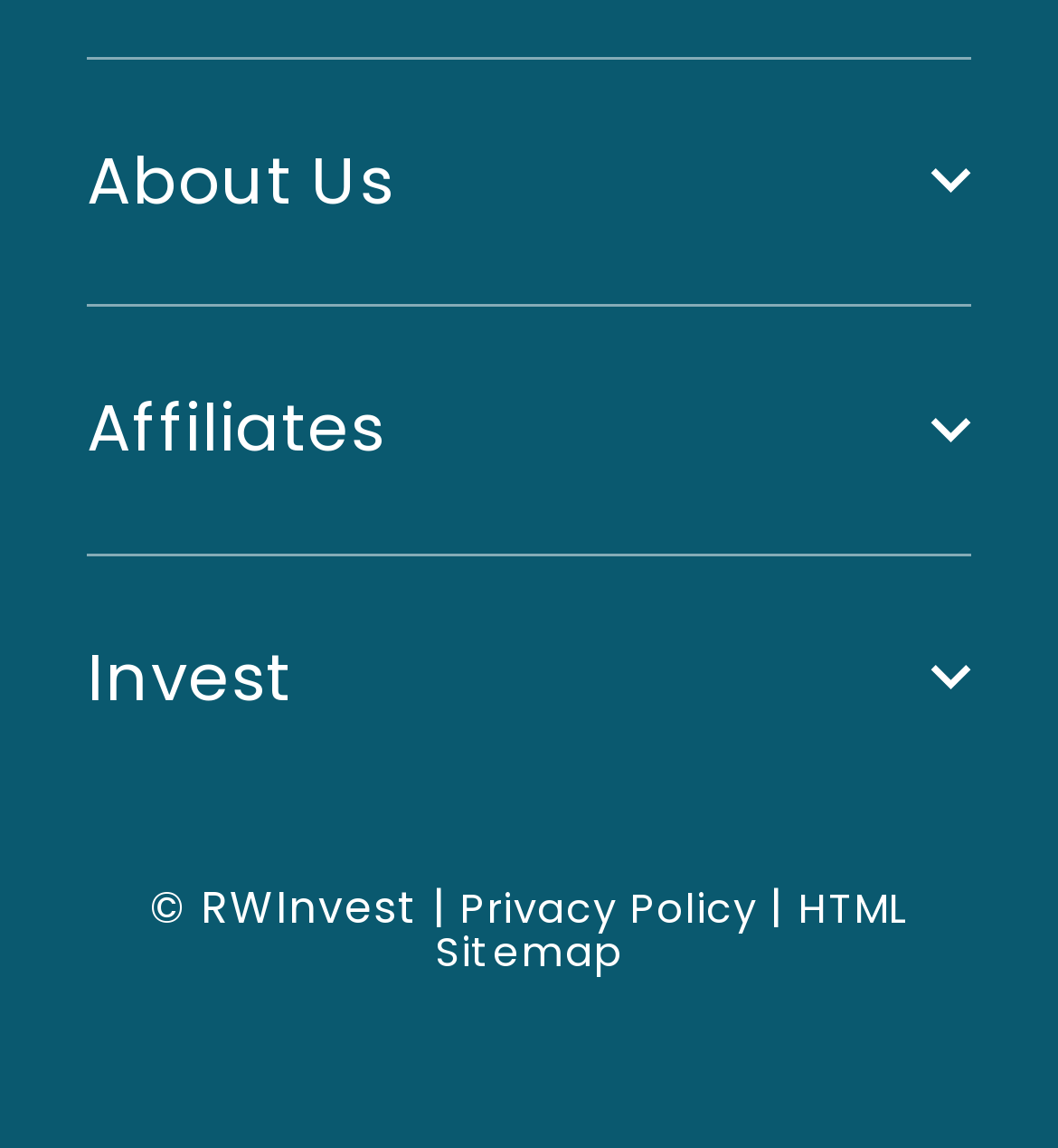Respond with a single word or phrase to the following question: How many headings are on the webpage?

3